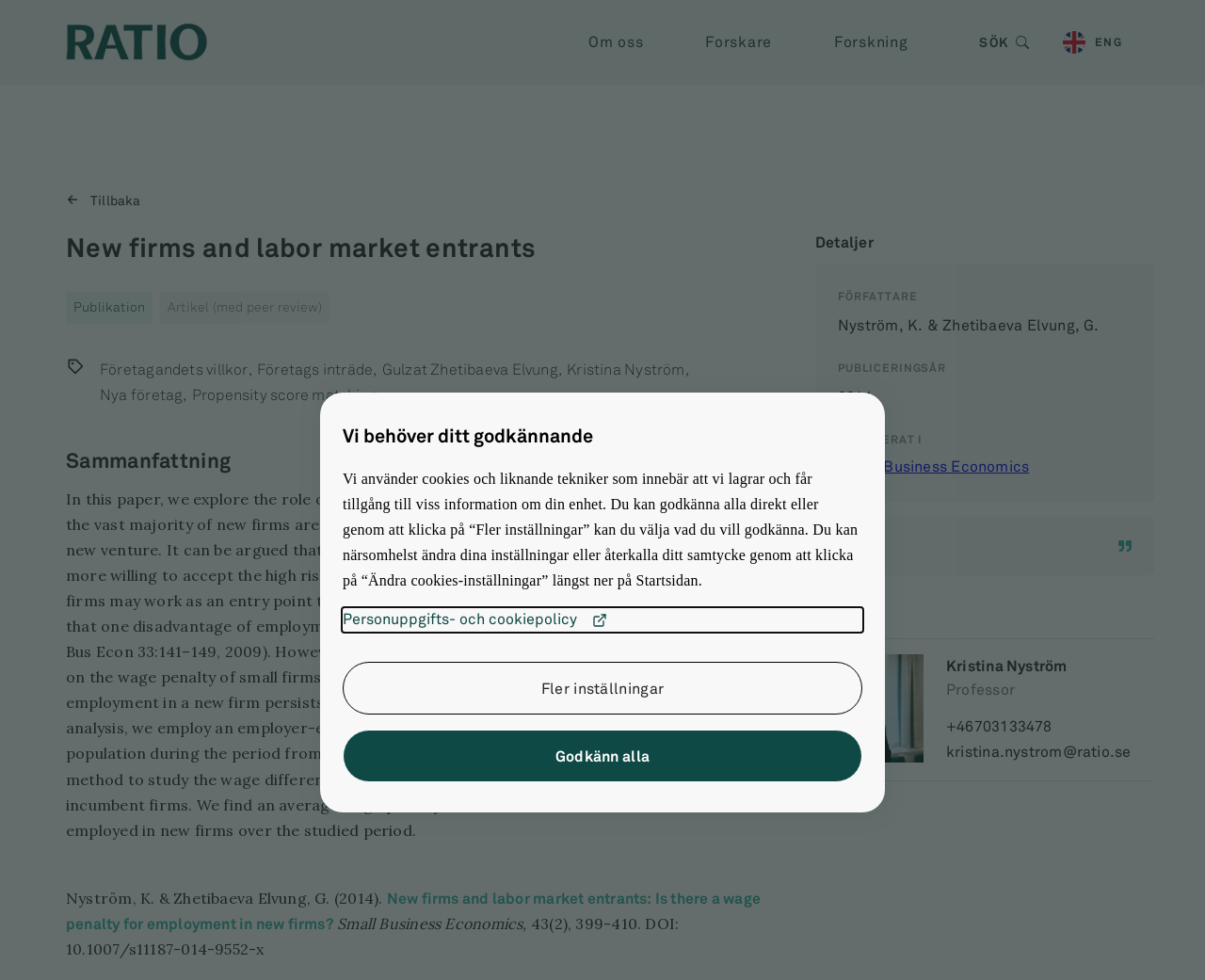Calculate the bounding box coordinates of the UI element given the description: "Virtual University of Pakistan Guide".

None